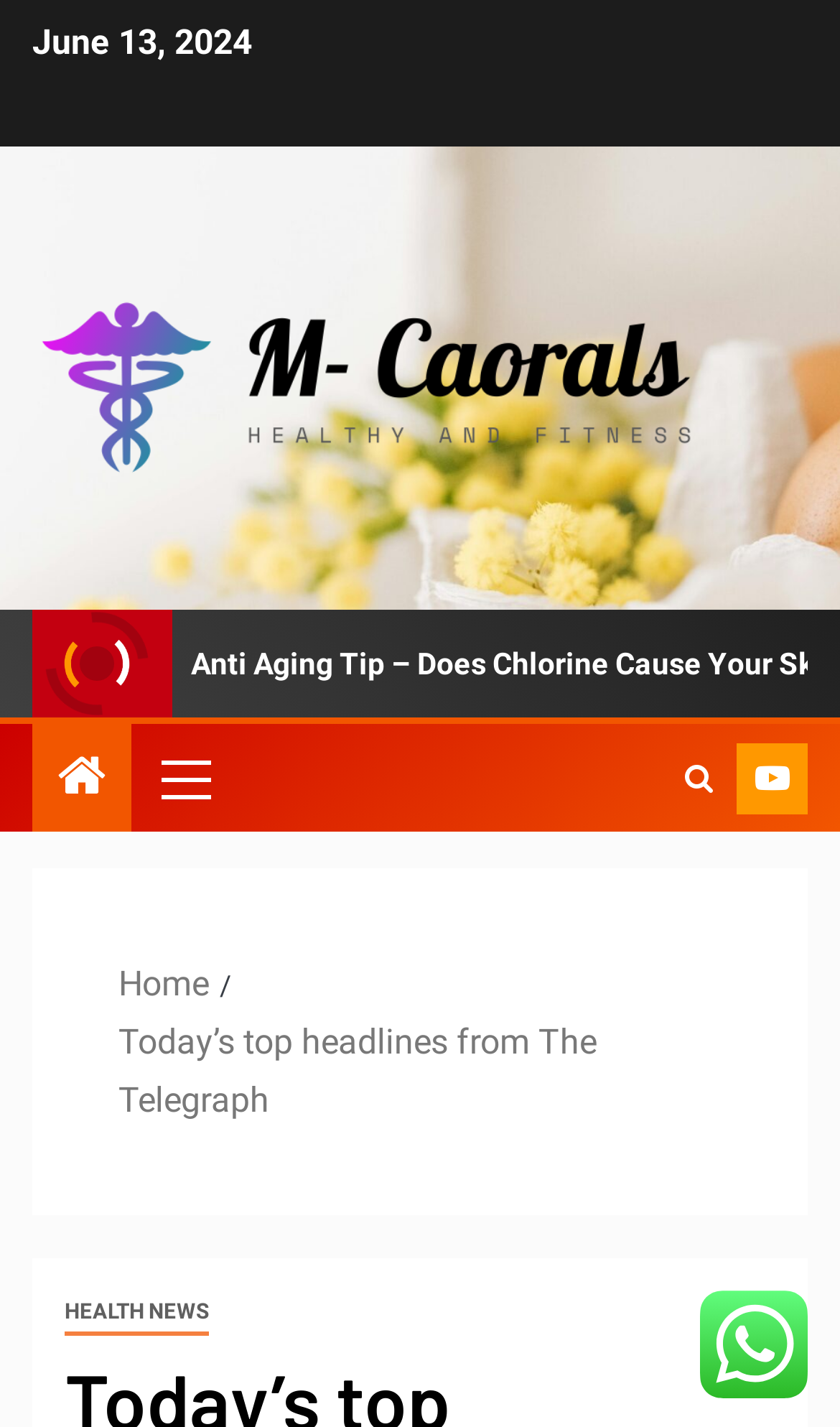Using the information in the image, could you please answer the following question in detail:
What is the date displayed on the webpage?

I found the date 'June 13, 2024' displayed on the webpage by looking at the StaticText element with bounding box coordinates [0.038, 0.015, 0.3, 0.044].